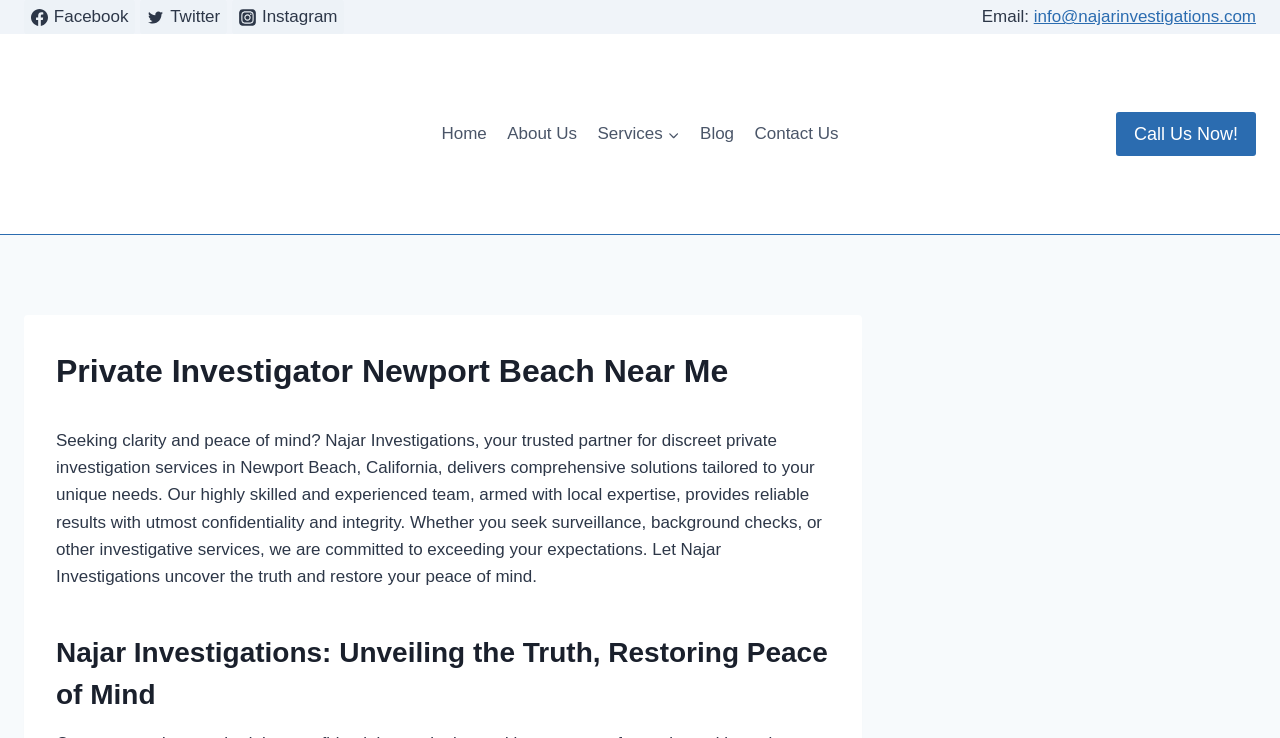Pinpoint the bounding box coordinates of the clickable element to carry out the following instruction: "Call Us Now!."

[0.872, 0.152, 0.981, 0.211]